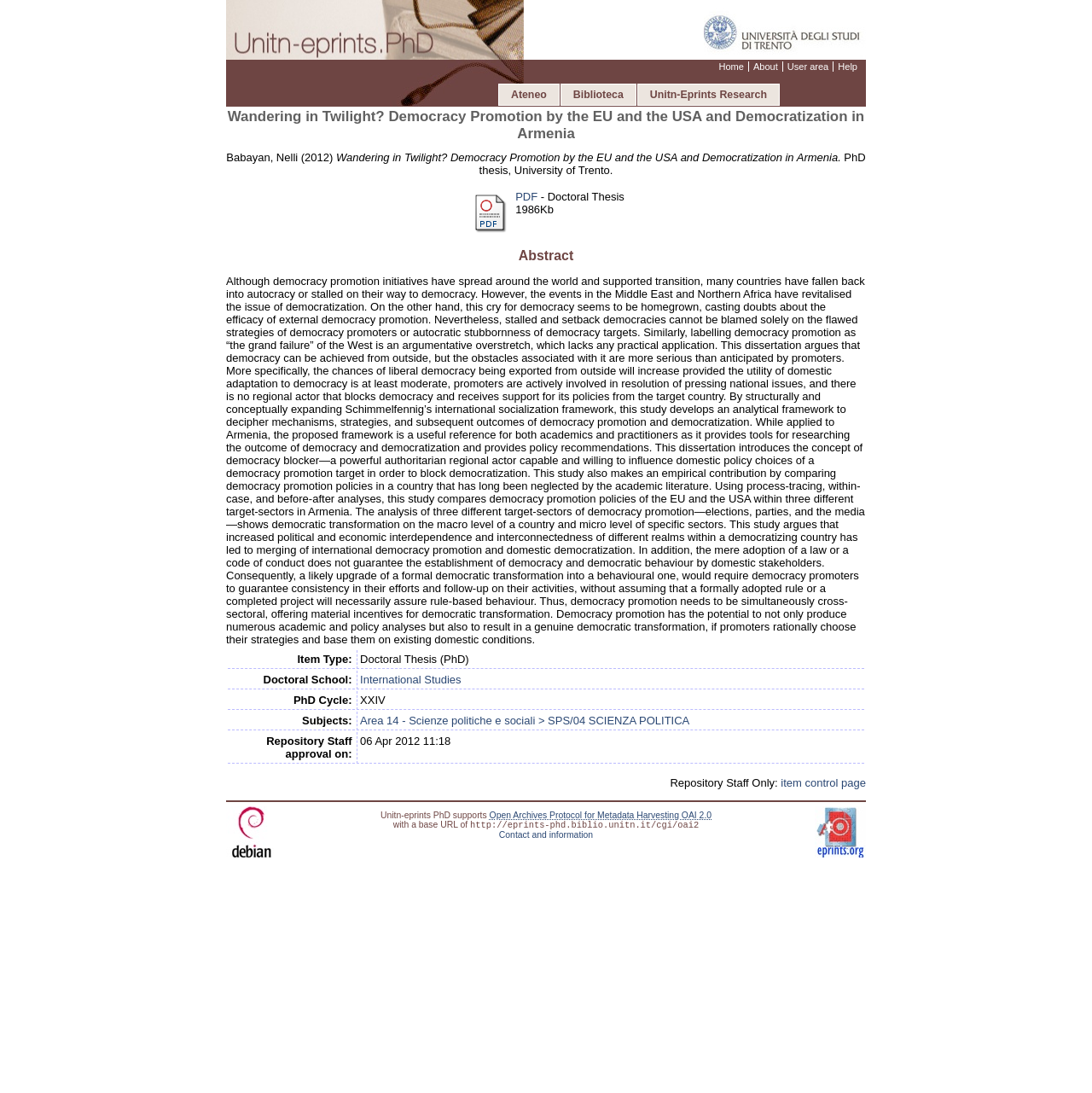Determine the bounding box for the HTML element described here: "Università degli Studi di Trento". The coordinates should be given as [left, top, right, bottom] with each number being a float between 0 and 1.

[0.645, 0.0, 0.793, 0.055]